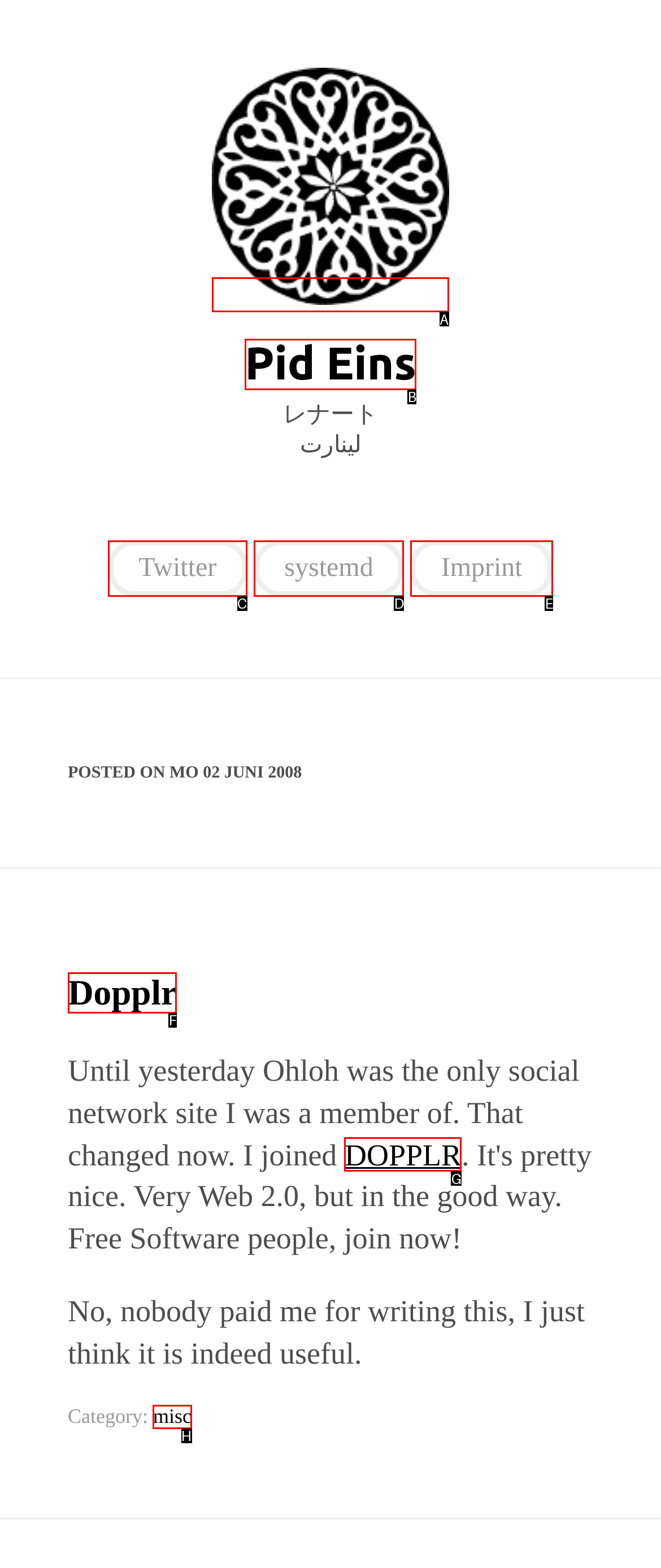Select the letter of the UI element you need to click to complete this task: click the logo.

A